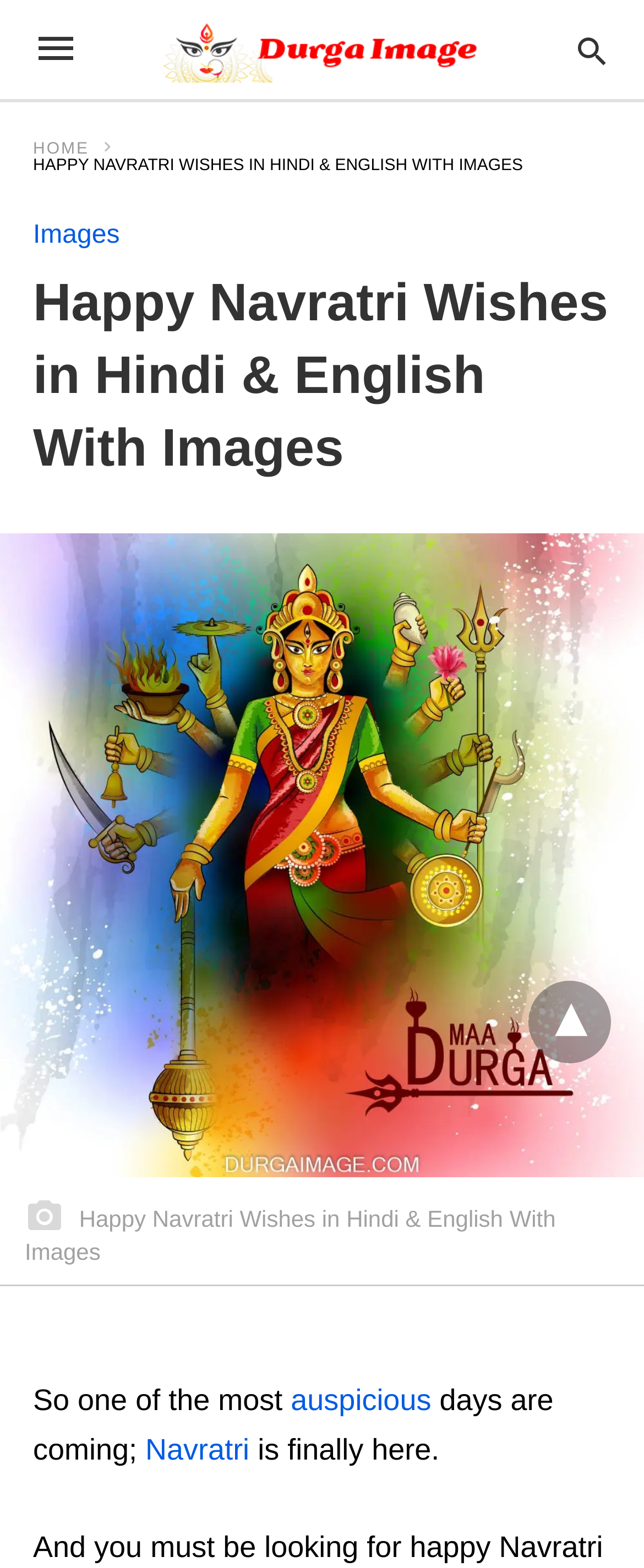Highlight the bounding box of the UI element that corresponds to this description: "title="Durga Image"".

[0.253, 0.01, 0.74, 0.053]